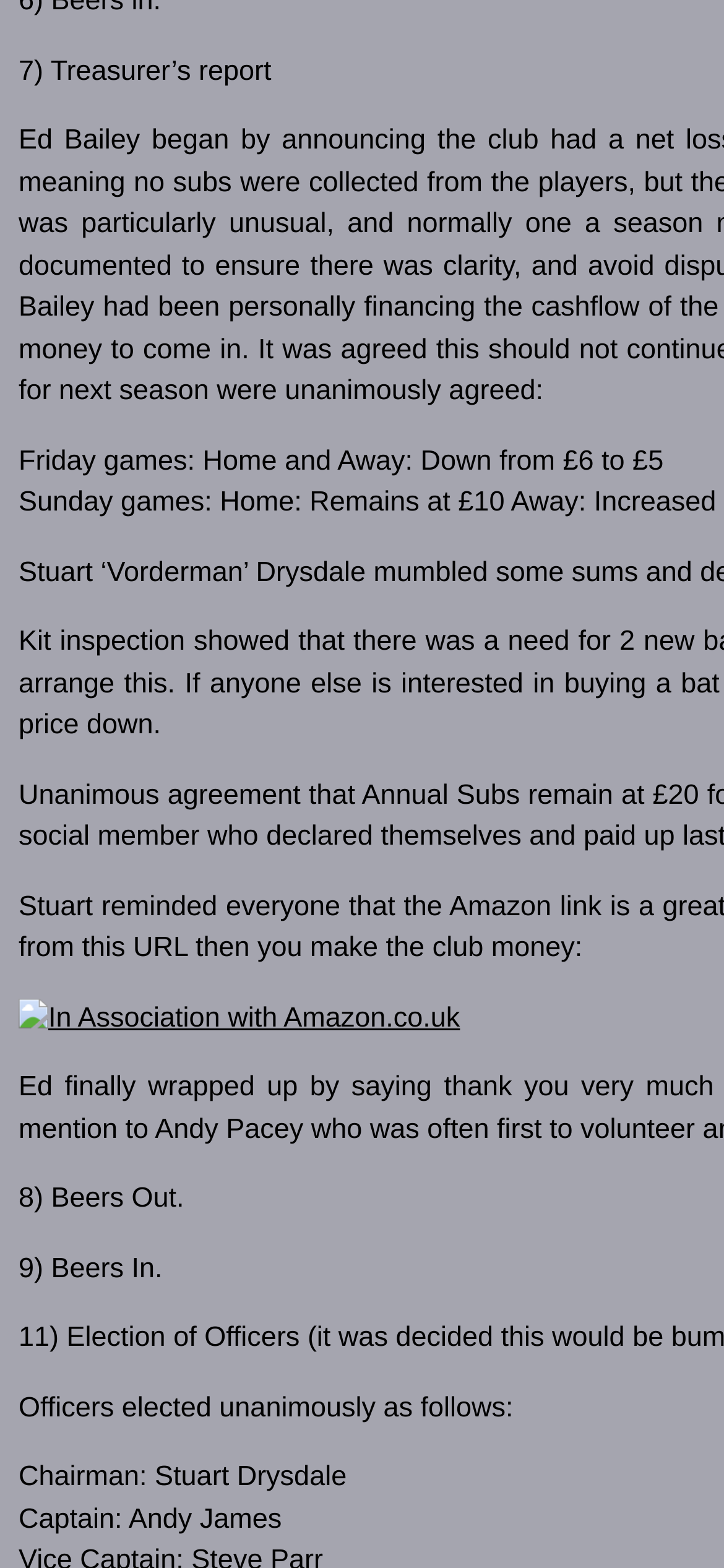What is the topic of the 8th point?
Please provide a full and detailed response to the question.

I found this answer by looking at the StaticText element with the text '8) Beers Out.', which suggests that the 8th point is about Beers Out.